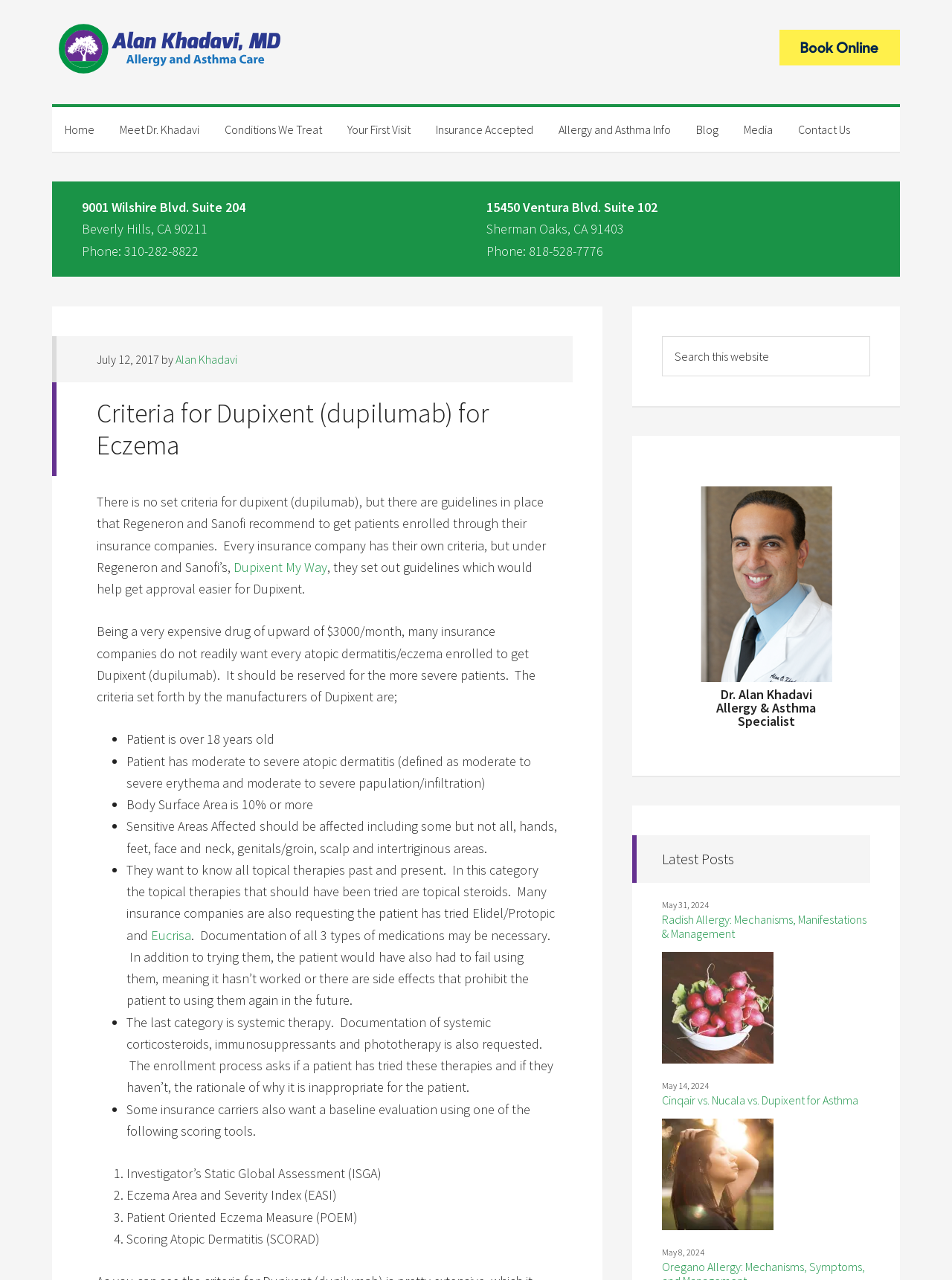Please specify the bounding box coordinates for the clickable region that will help you carry out the instruction: "View the 'Criteria for Dupixent (dupilumab) for Eczema' article".

[0.055, 0.299, 0.586, 0.372]